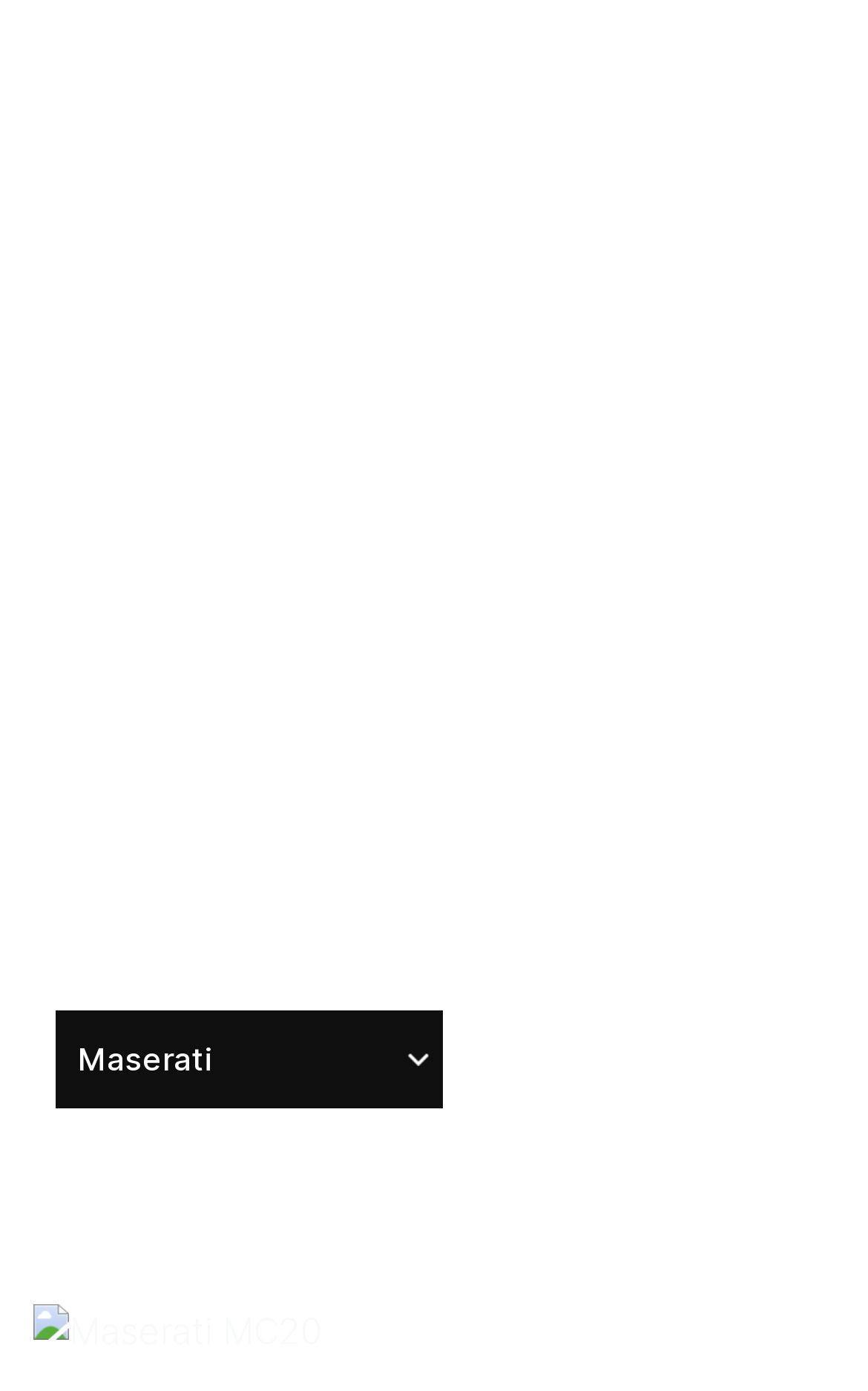Extract the bounding box for the UI element that matches this description: "websites designed and built".

[0.038, 0.275, 0.922, 0.352]